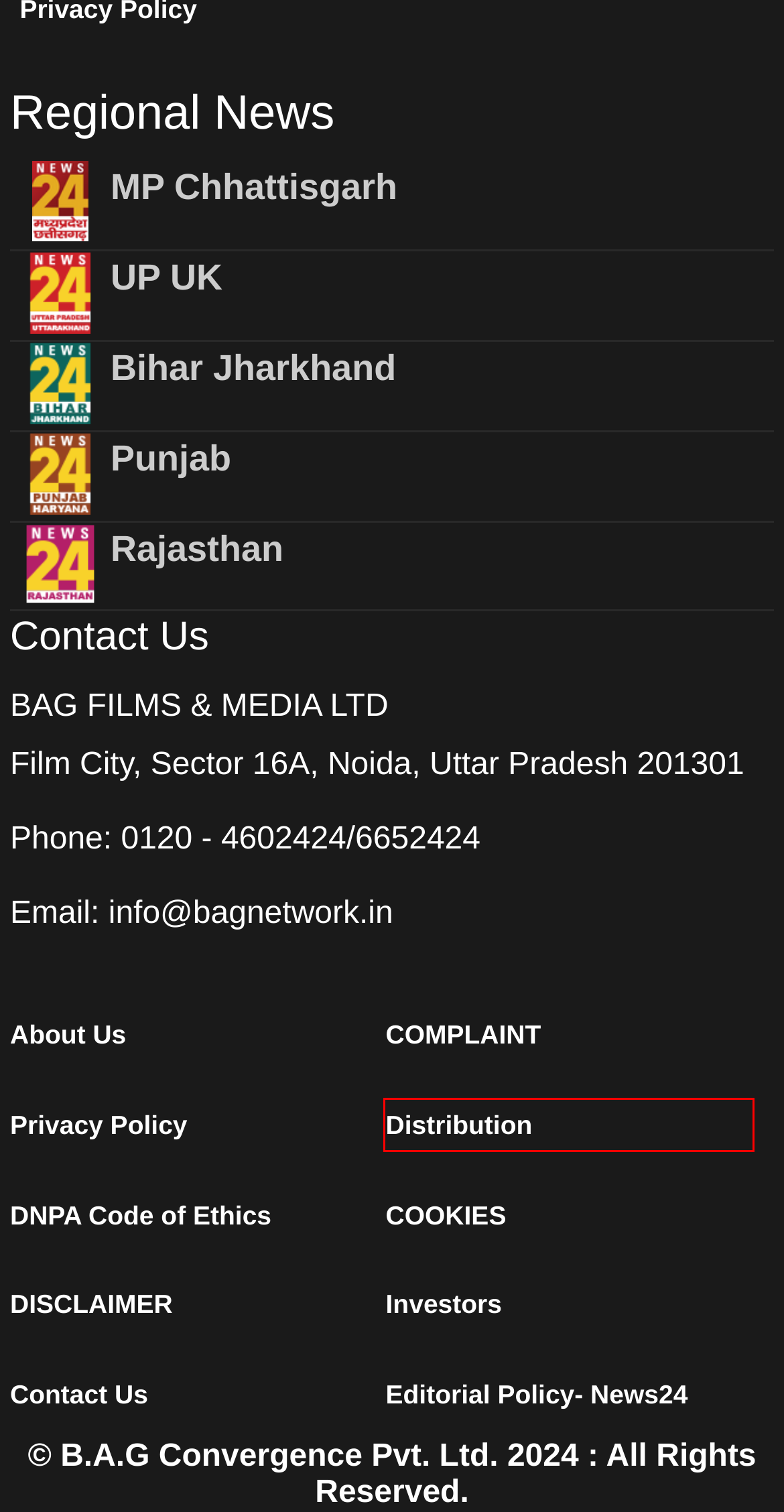You have a screenshot of a webpage with a red rectangle bounding box. Identify the best webpage description that corresponds to the new webpage after clicking the element within the red bounding box. Here are the candidates:
A. Stories Archive - News24
B. DNPA Code of Ethics - News24
C. Investors - News24
D. COOKIES - News24
E. Distribution - News24
F. DISCLAIMER - News24
G. COMPLAINT - News24
H. February 03: Great Day For Arians, Check Out Your Horoscope

E